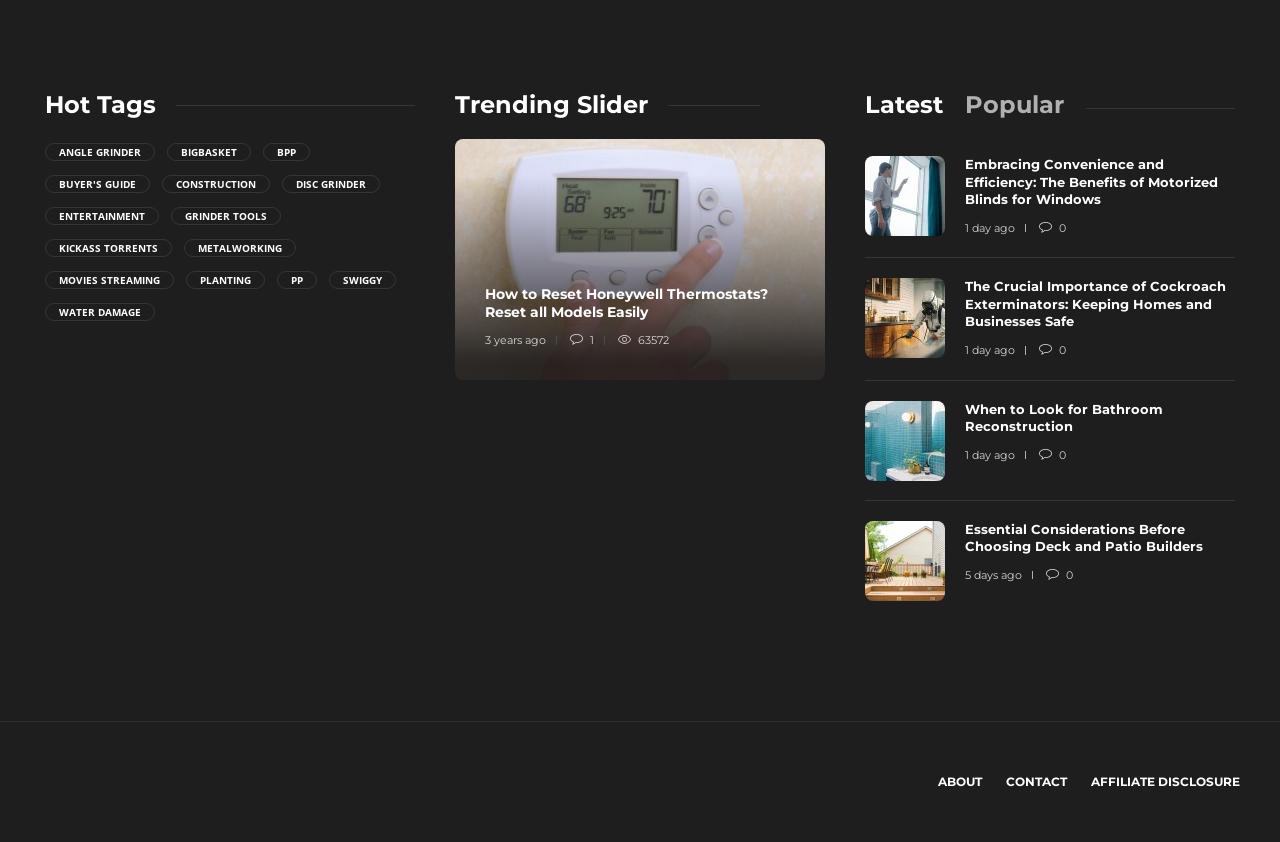How many links are there under the 'Hot Tags' heading? Based on the image, give a response in one word or a short phrase.

10